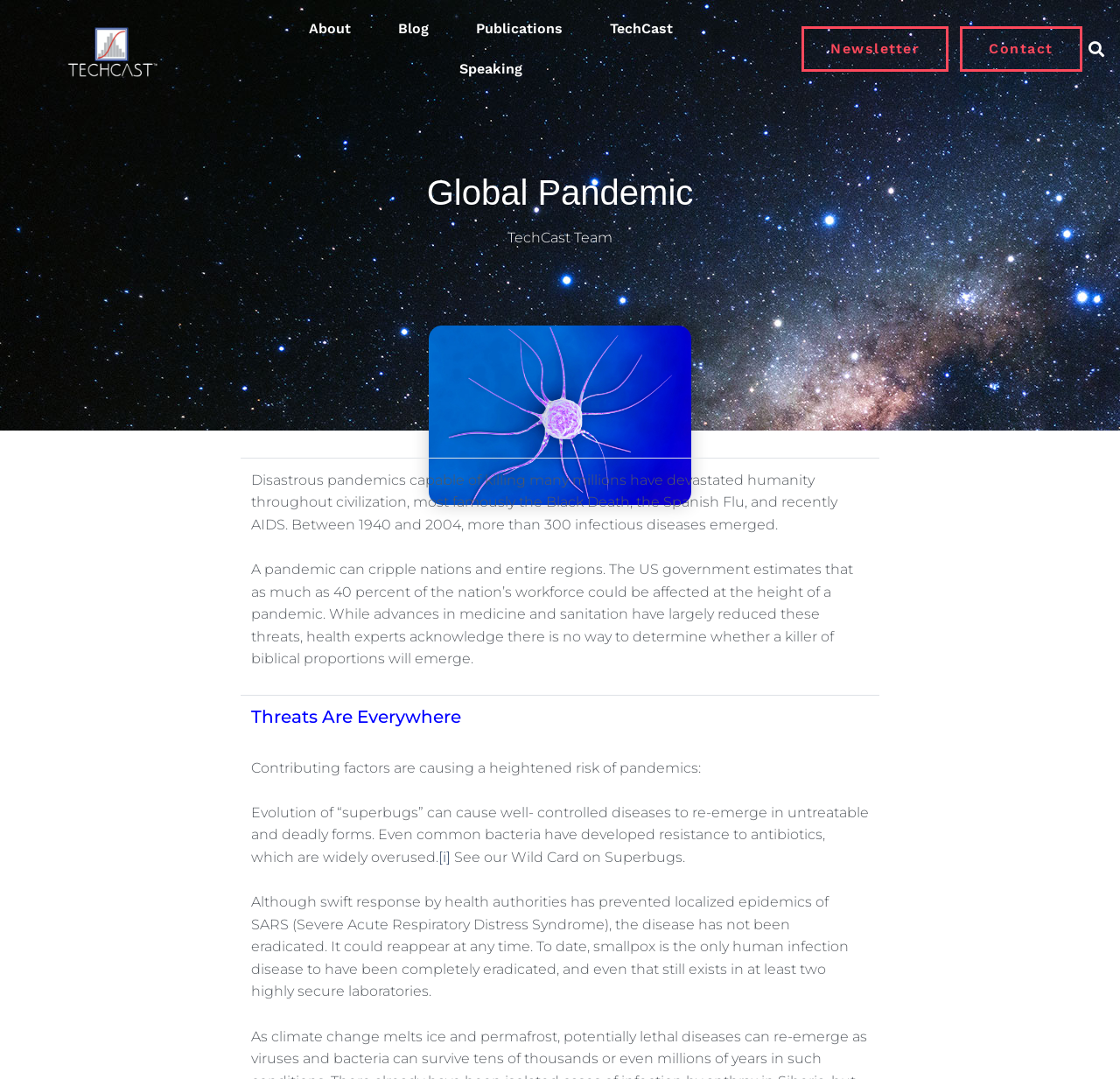From the image, can you give a detailed response to the question below:
How many links are in the top navigation menu?

The number of links in the top navigation menu can be determined by counting the link elements that are children of the root element, which are 'About', 'Blog', 'Publications', 'TechCast', and 'Speaking'.